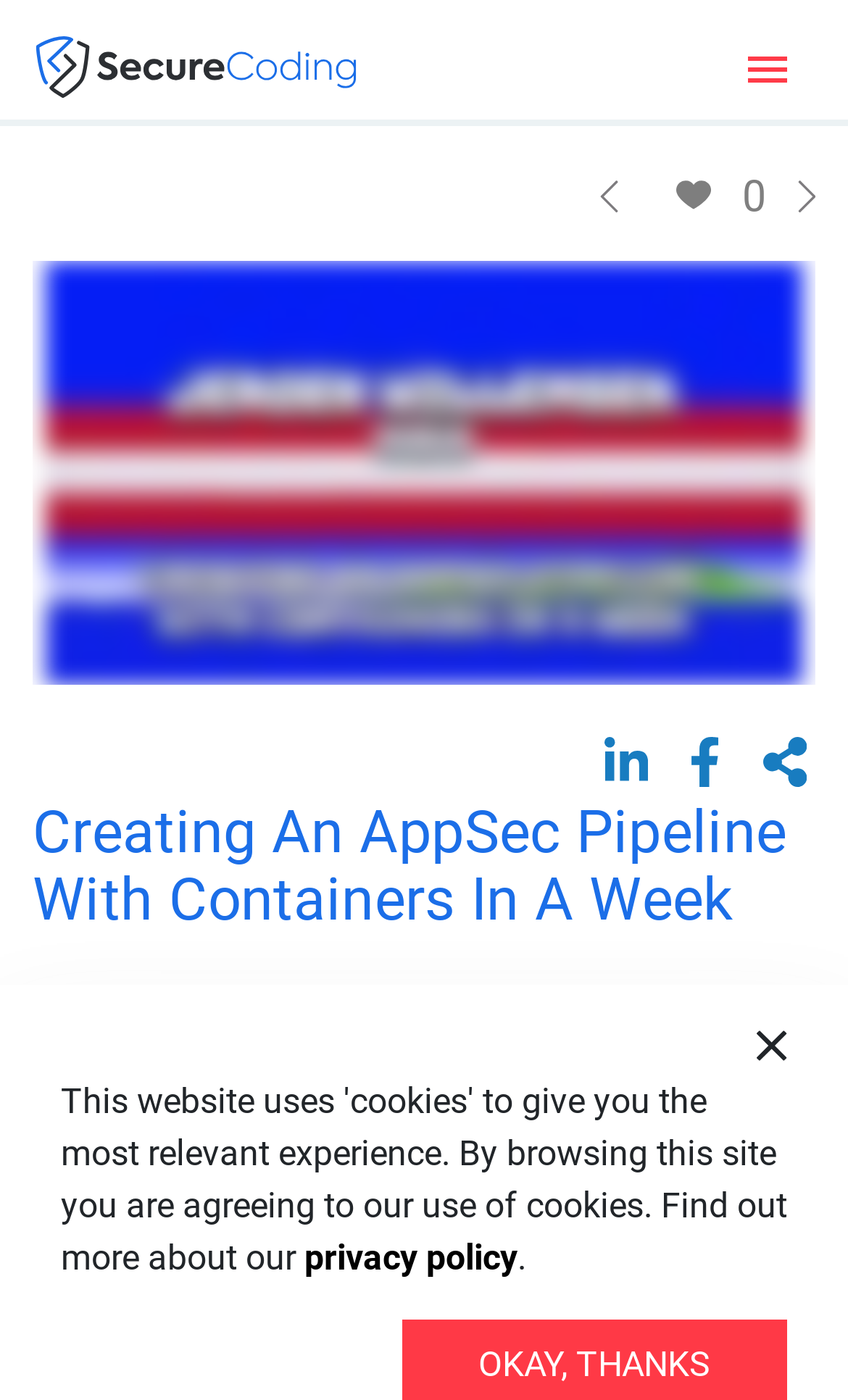Using a single word or phrase, answer the following question: 
What is the link at the bottom of the page?

privacy policy